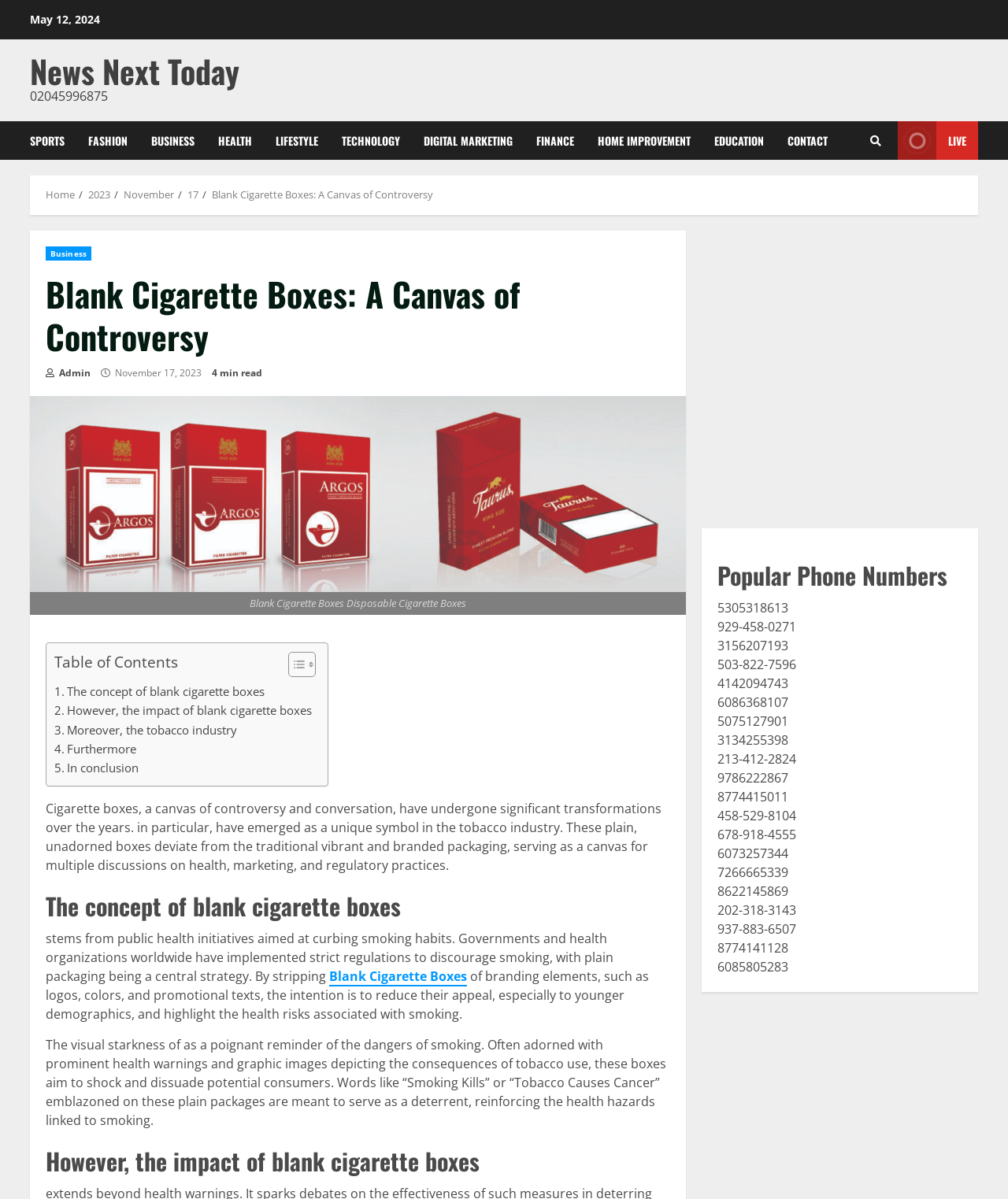Answer the question using only a single word or phrase: 
What is the purpose of blank cigarette boxes?

To reduce appeal and highlight health risks